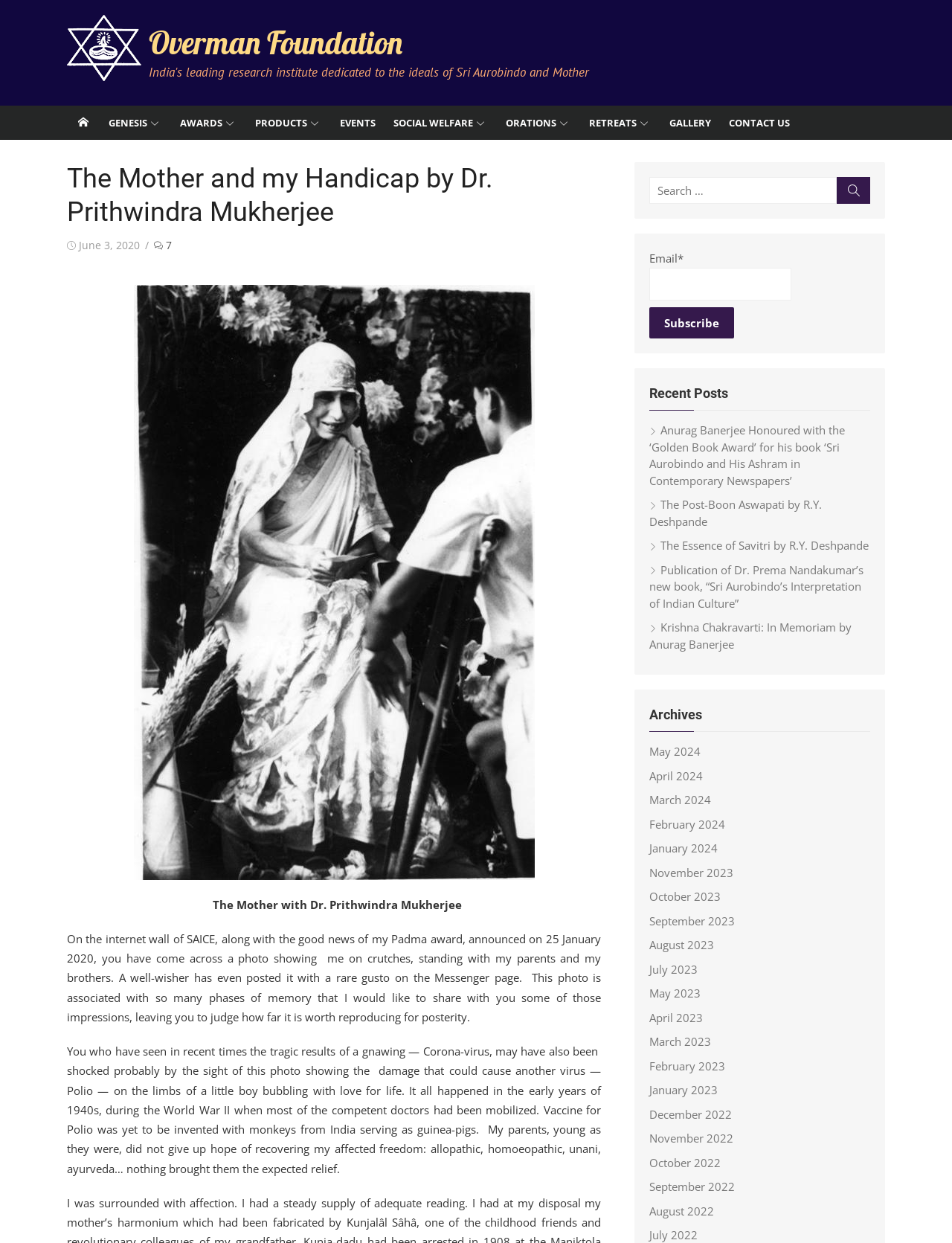Show me the bounding box coordinates of the clickable region to achieve the task as per the instruction: "View archives from May 2024".

[0.682, 0.598, 0.736, 0.61]